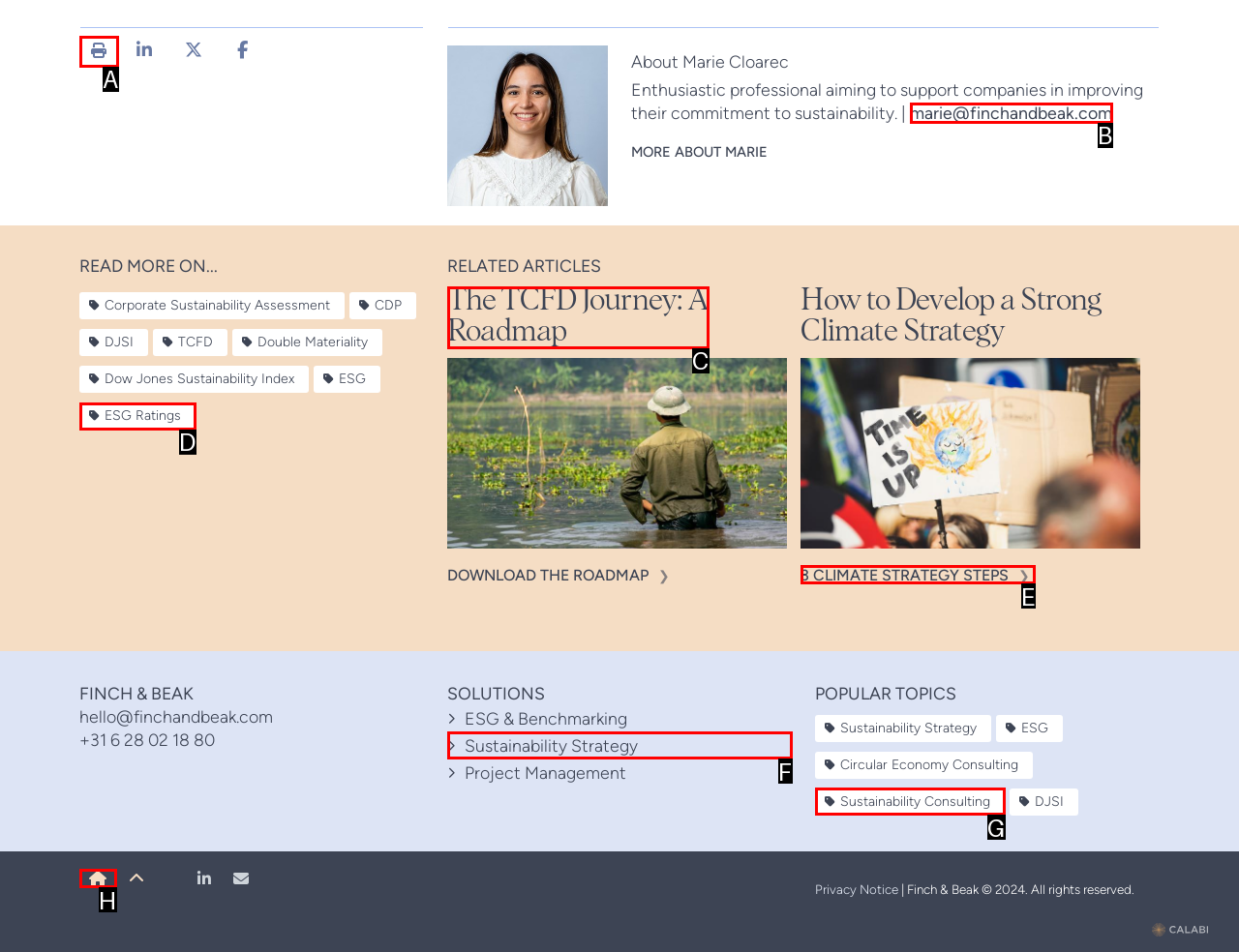Please provide the letter of the UI element that best fits the following description: name="submit" value="コメントを送信"
Respond with the letter from the given choices only.

None